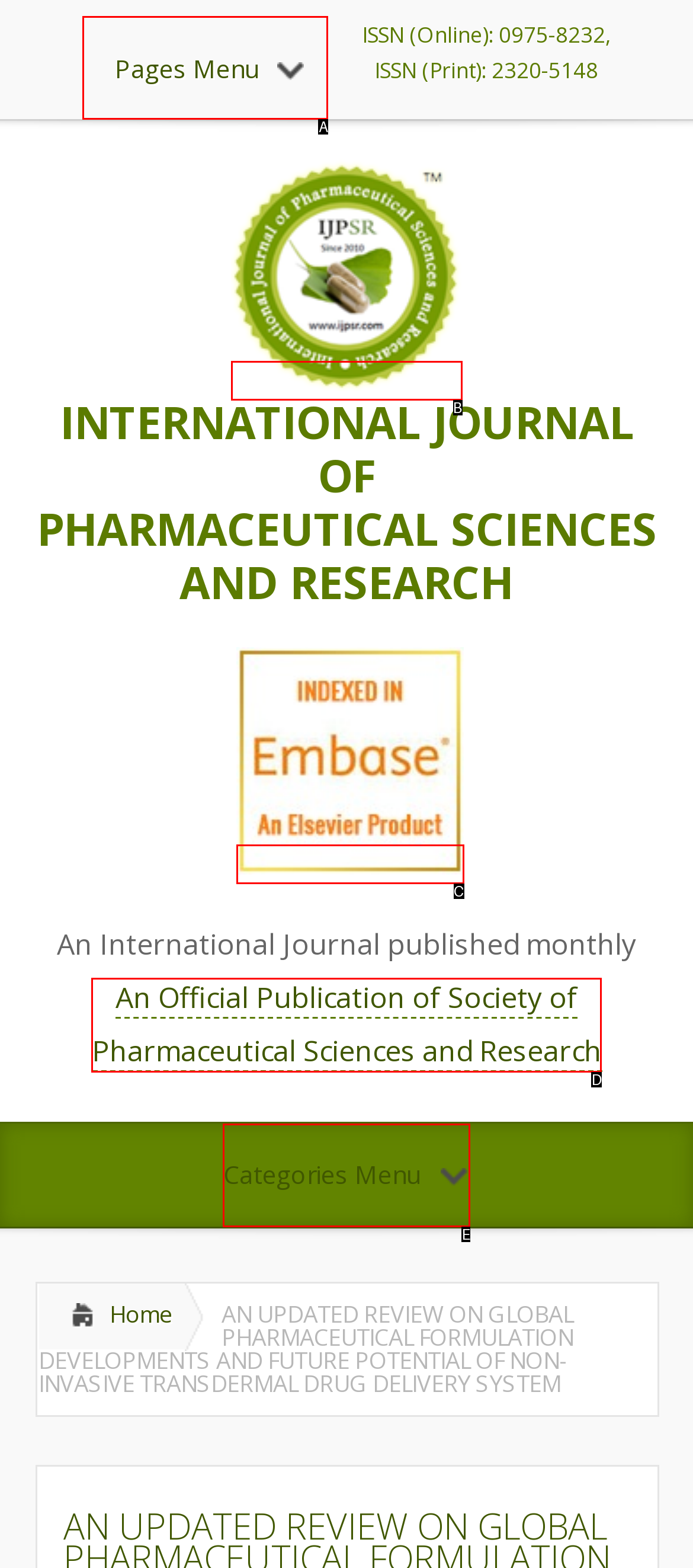Identify the option that corresponds to: Categories Menu
Respond with the corresponding letter from the choices provided.

E